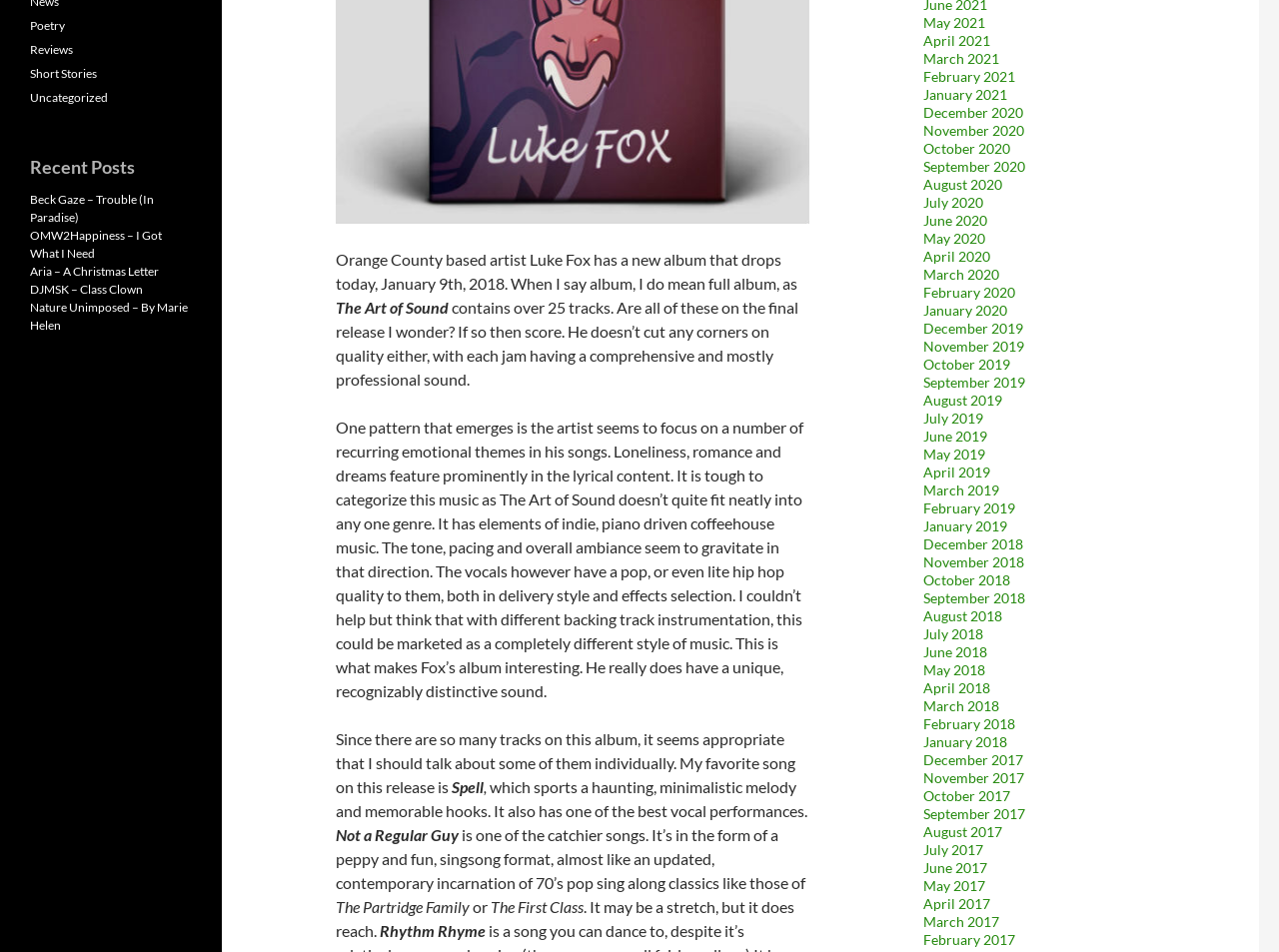Identify and provide the bounding box for the element described by: "DJMSK – Class Clown".

[0.023, 0.295, 0.112, 0.311]